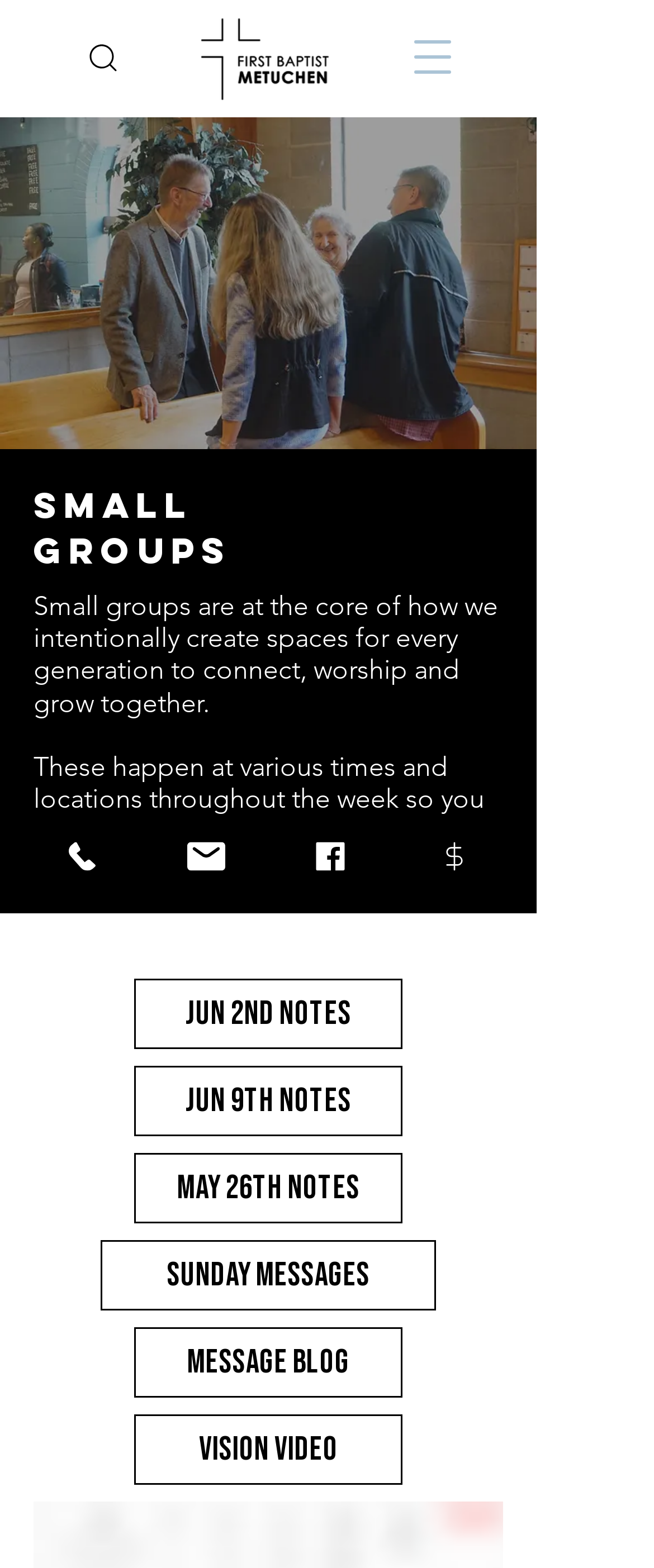Construct a comprehensive caption that outlines the webpage's structure and content.

The webpage is about Adult Small Groups at First Baptist Church Of Metuchen, with a focus on community connection and growth. At the top left, there is a logo of the church, FBCM Logo White - 2023, which is an image. Next to the logo, there are two buttons, "Up" and "Open navigation menu", which are positioned horizontally.

Below the logo and buttons, there is a large image, DSC09183_edited.jpg, that spans almost the entire width of the page. Above the image, there is a heading "Small groups" and a paragraph of text that explains the purpose of small groups at the church. The text is followed by another paragraph that provides more information about the small groups.

On the right side of the page, there are several links, including "jun 2nd notes", "jun 9th notes", "may 26th notes", "Sunday Messages", "Message blog", and "Vision Video", which are stacked vertically. These links are likely related to the small groups or church activities.

At the bottom of the page, there are several social media links, including "Phone", "Email", "Facebook", and "Give", each accompanied by a small icon. These links are positioned horizontally and are likely used to connect with the church or its community.